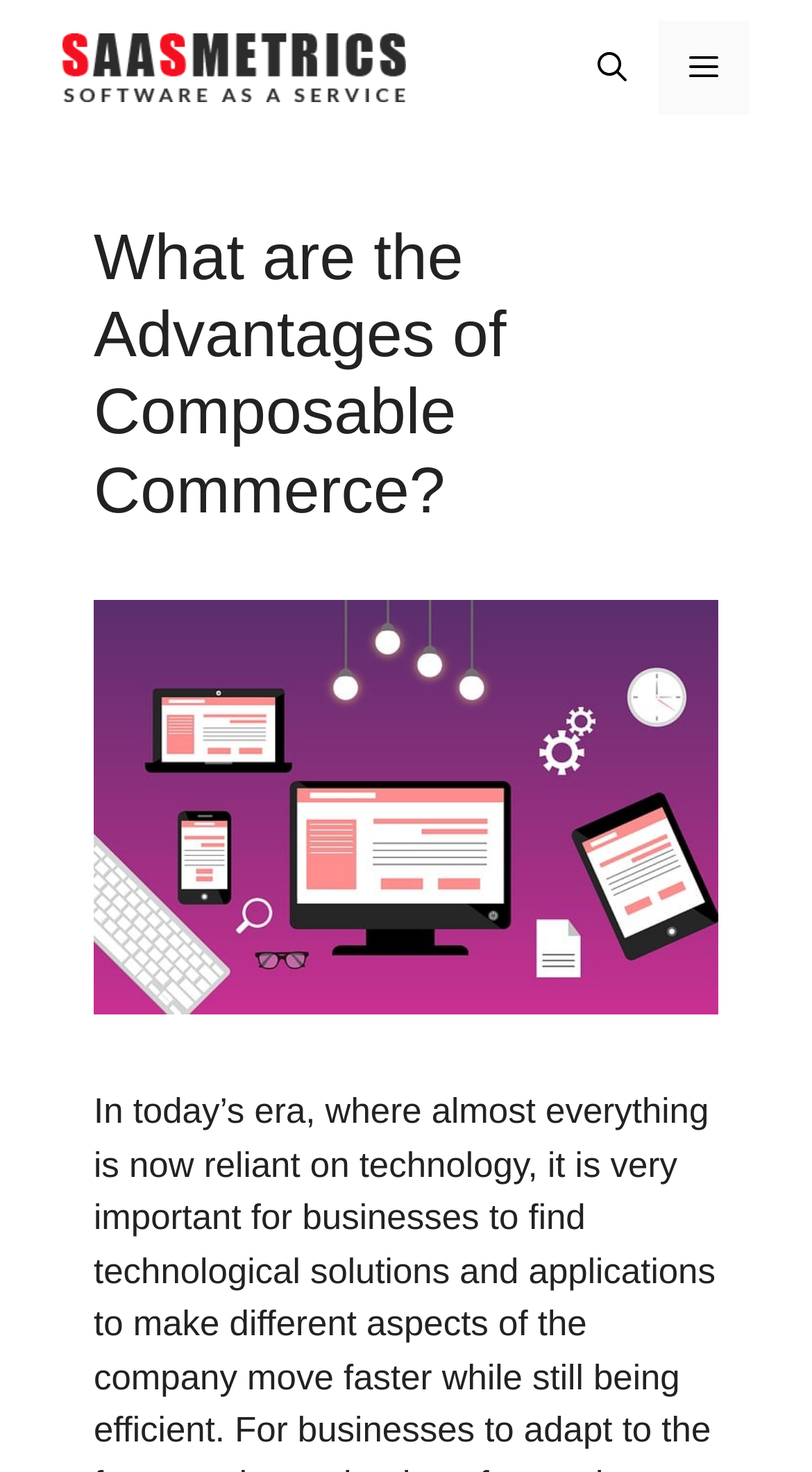Generate a thorough explanation of the webpage's elements.

The webpage is about the advantages of composable commerce, with a focus on its importance for businesses in today's technology-driven era. 

At the top of the page, there is a banner that spans the entire width, containing a link to "SaaS Metrics" with an accompanying image of the same name. To the right of the link, there is a navigation section with a mobile toggle button, a link to open a search bar, and a menu button that controls the primary menu.

Below the banner, there is a header section that occupies most of the page's width, containing a heading that reads "What are the Advantages of Composable Commerce?" and an image with the same title. The heading and image are positioned side by side, with the heading at the top and the image below it.